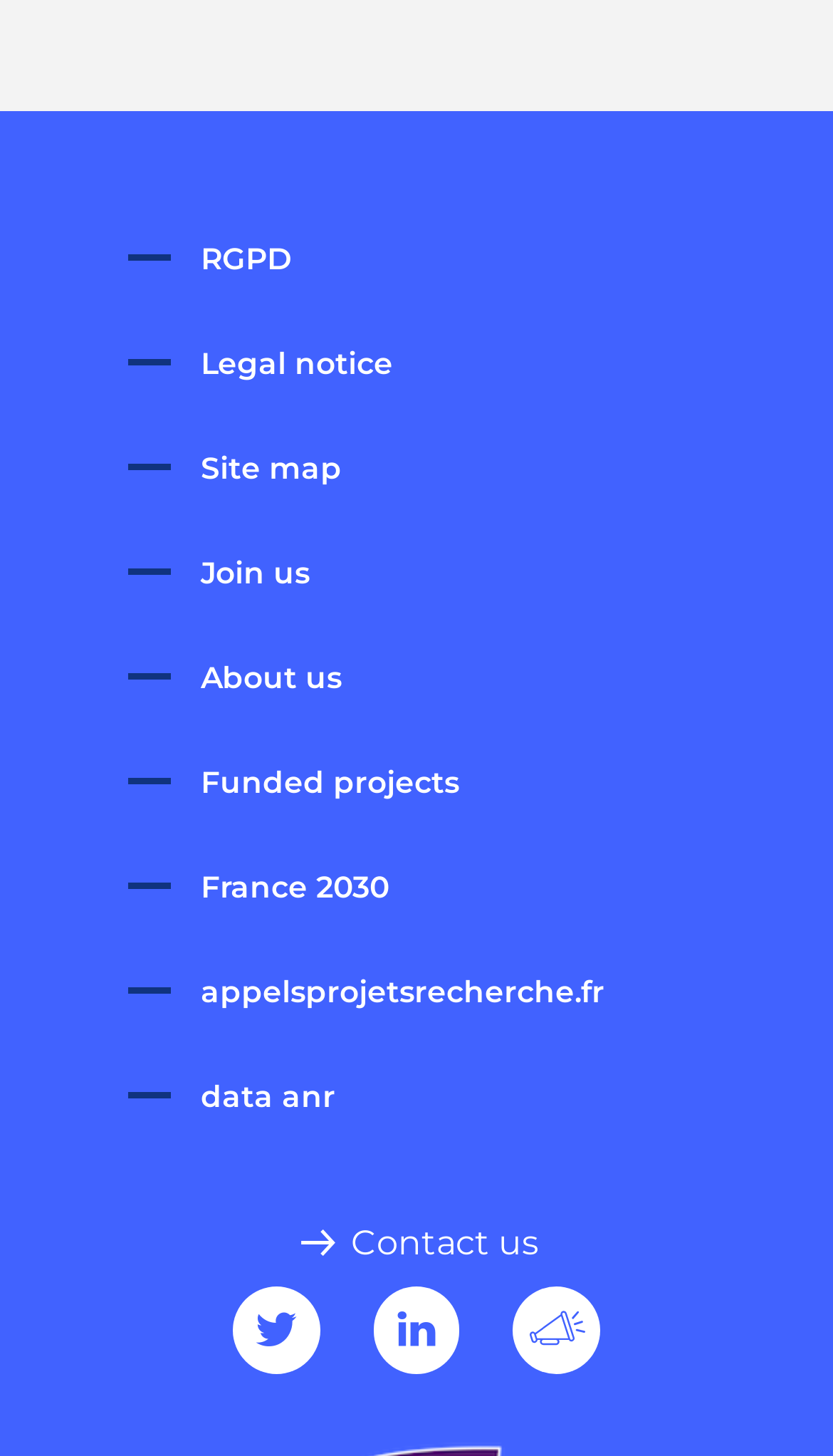How many links are in the footer?
Based on the image, give a one-word or short phrase answer.

11